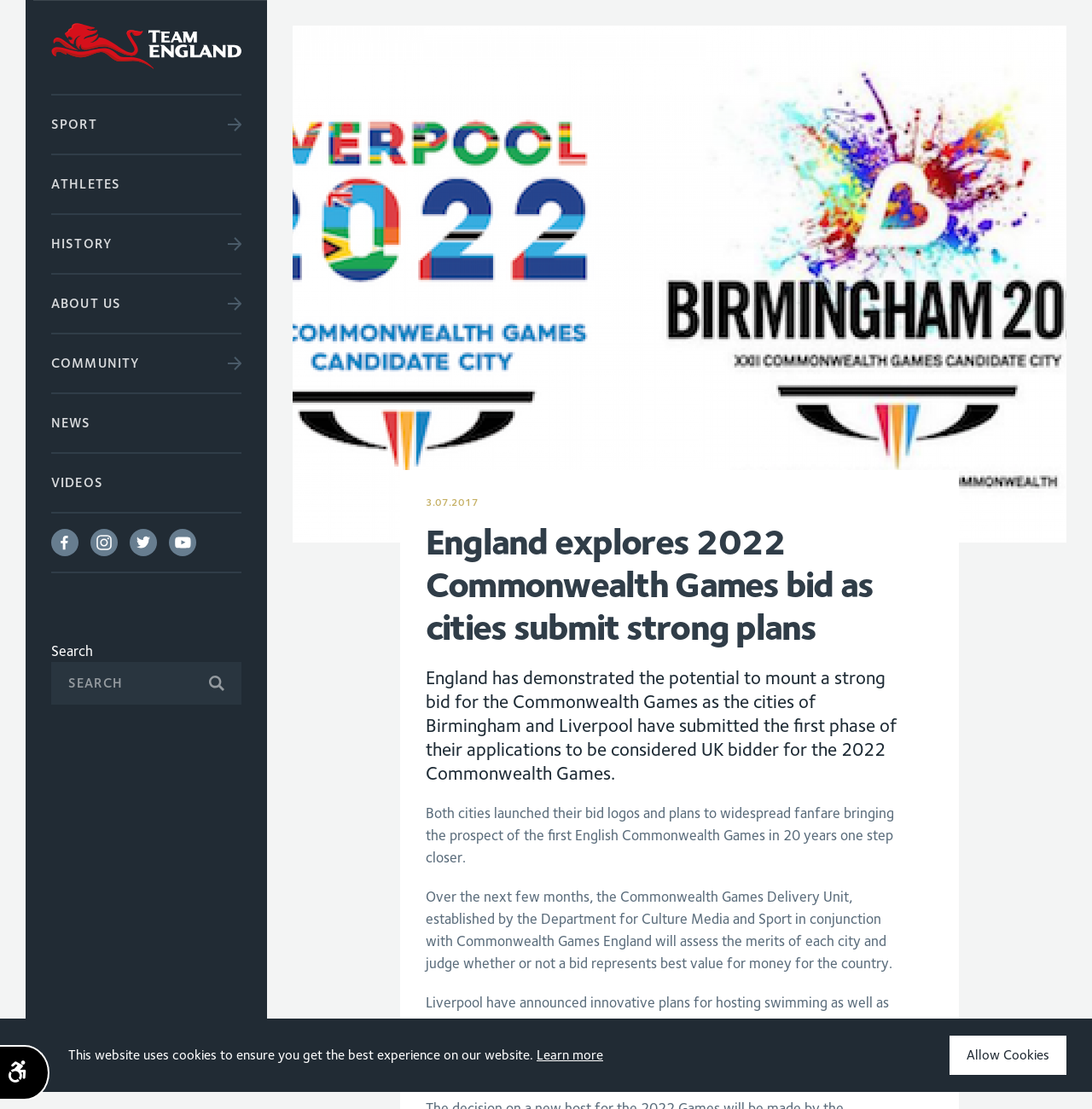Highlight the bounding box coordinates of the element you need to click to perform the following instruction: "Learn more about cookies."

[0.491, 0.944, 0.552, 0.958]